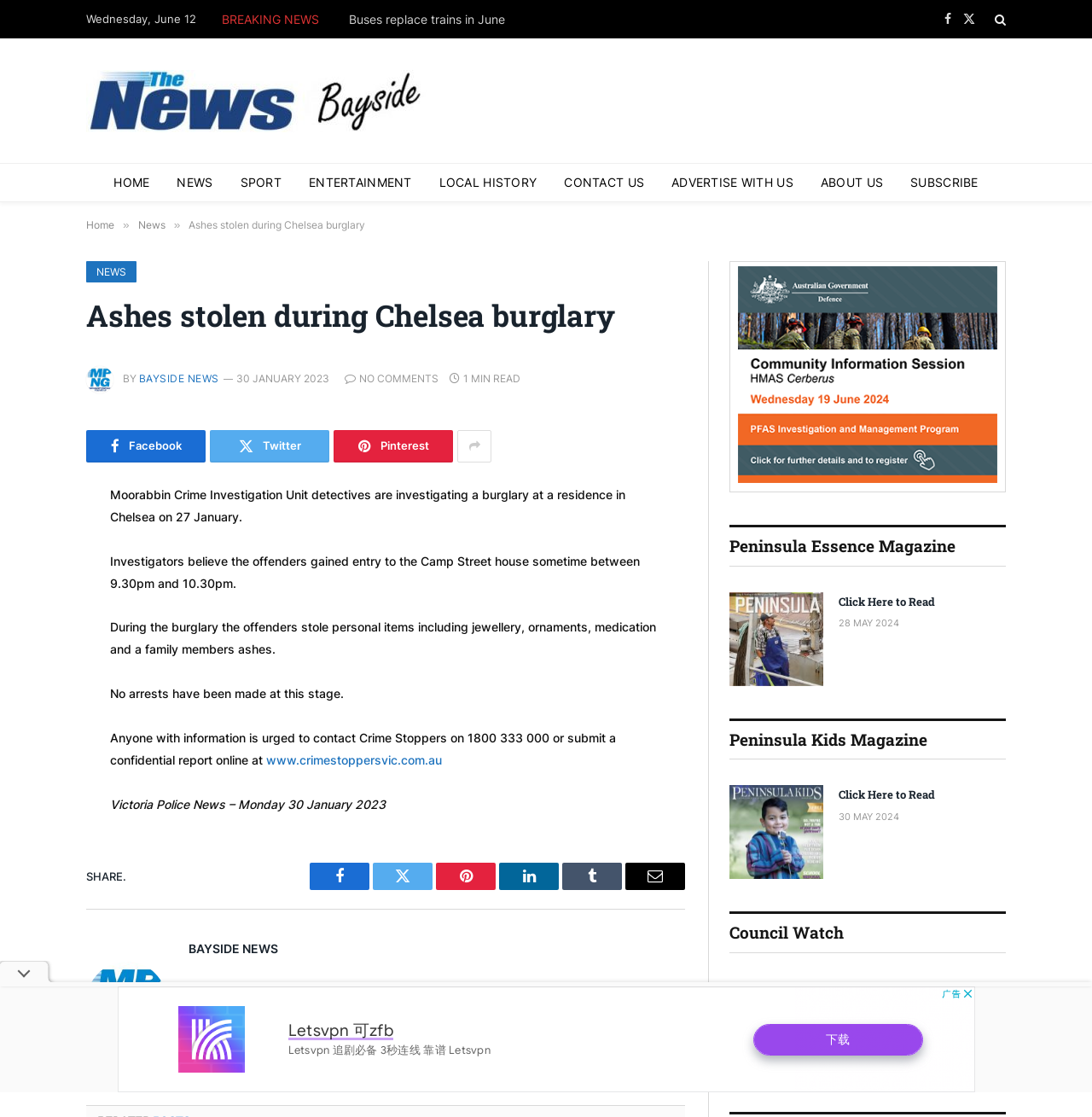Use a single word or phrase to answer this question: 
What is the contact number for Crime Stoppers?

1800 333 000